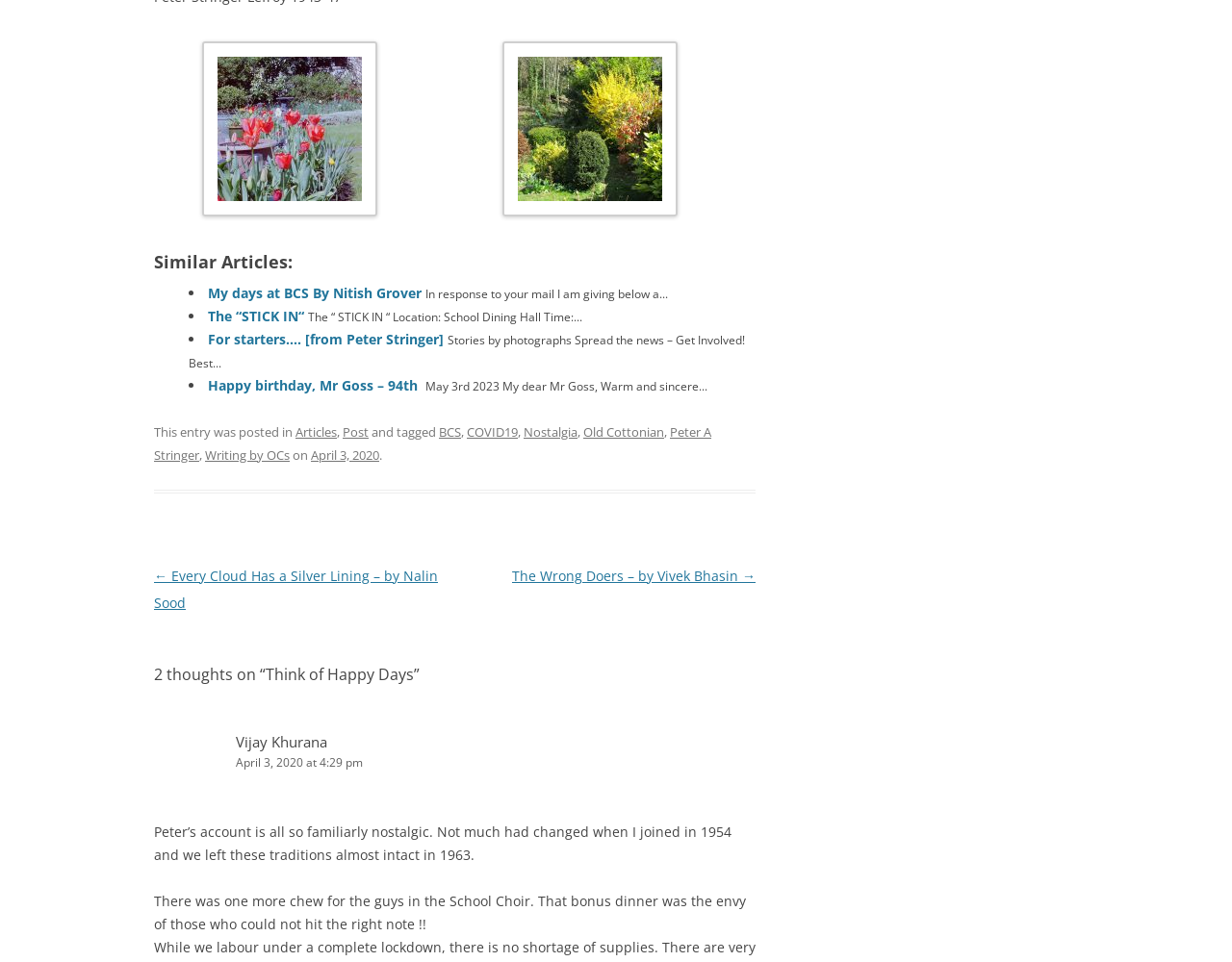Give a short answer using one word or phrase for the question:
What is the category of the post?

Articles